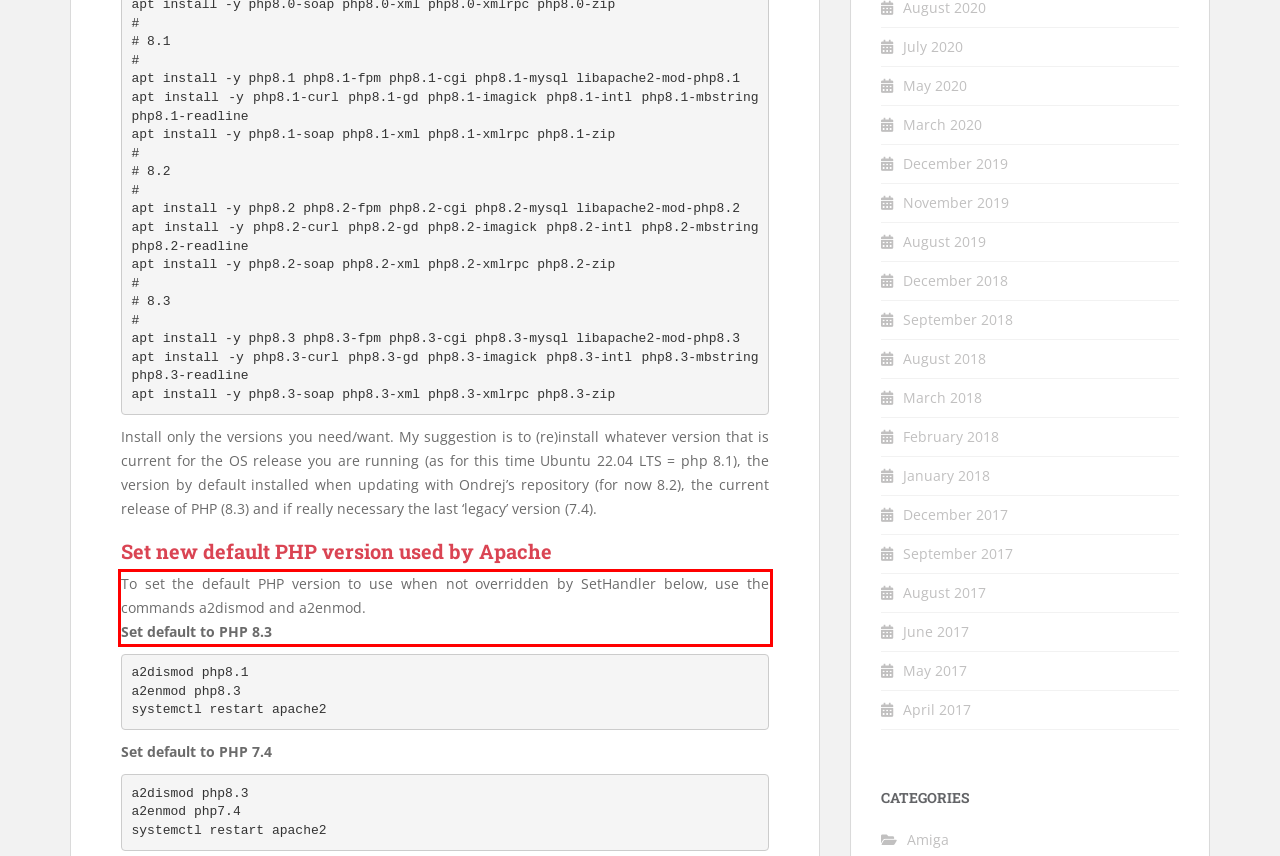In the screenshot of the webpage, find the red bounding box and perform OCR to obtain the text content restricted within this red bounding box.

To set the default PHP version to use when not overridden by SetHandler below, use the commands a2dismod and a2enmod. Set default to PHP 8.3